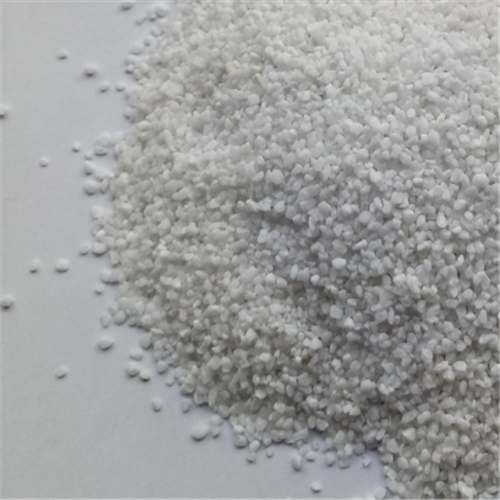Create a vivid and detailed description of the image.

The image depicts a pile of small, granular, white particles resembling a type of fine sand or mineral aggregate. This granular material is often utilized in various applications, including construction, landscaping, and mineral treatments. It may also relate to osmotic protective agents mentioned in the surrounding text, which serve to safeguard natural stone surfaces. These agents penetrate the stone's pores to block the intrusion of water, oil, and dirt, and this specific granular material could potentially be a component or alternative used in the formulation of such protective solutions. The image captures the texture and color of the material, emphasizing its role in enhancing the durability and aesthetic of stone surfaces.